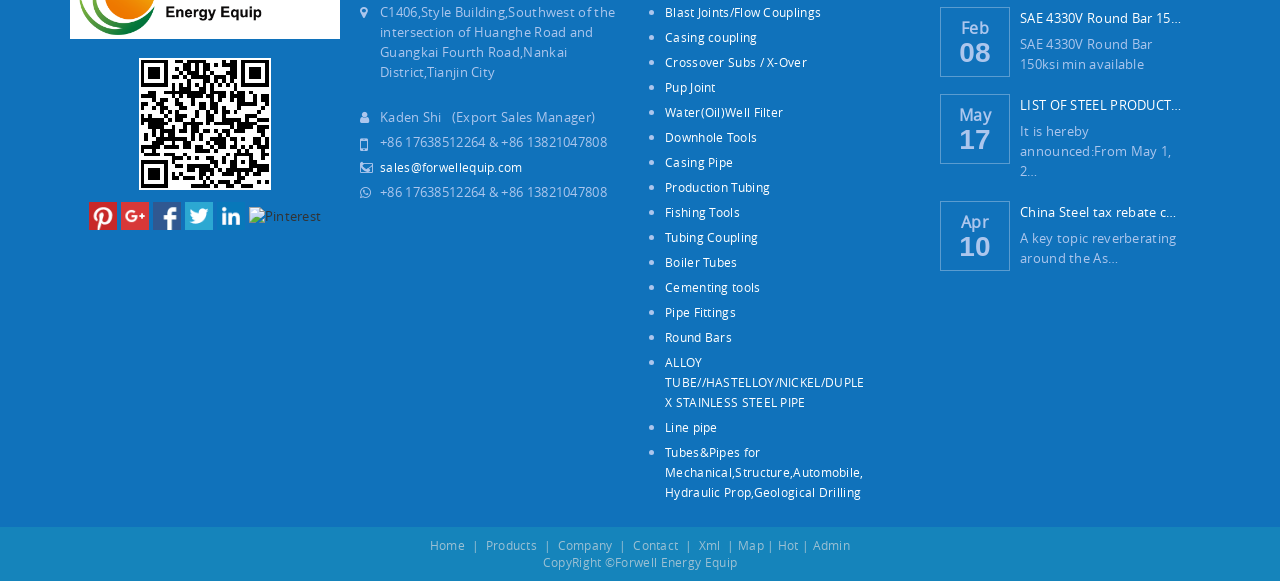Please give the bounding box coordinates of the area that should be clicked to fulfill the following instruction: "Contact the sales manager through 'sales@forwellequip.com' email". The coordinates should be in the format of four float numbers from 0 to 1, i.e., [left, top, right, bottom].

[0.297, 0.273, 0.408, 0.3]